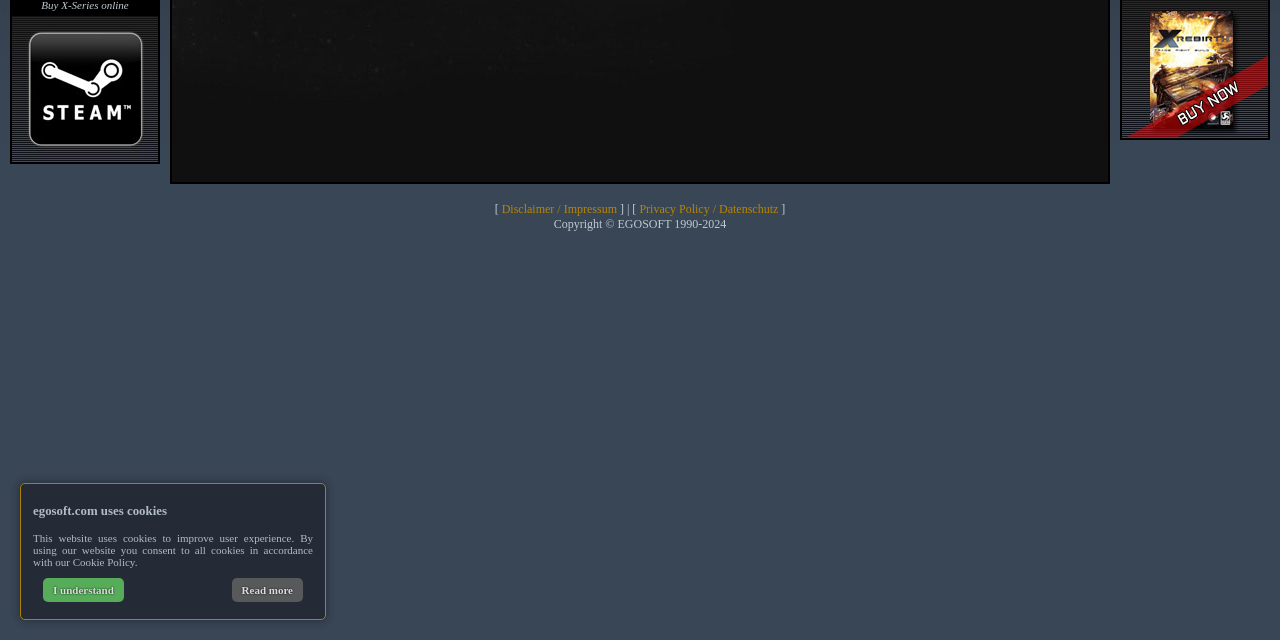Find the bounding box coordinates of the UI element according to this description: "Disclaimer / Impressum".

[0.392, 0.316, 0.482, 0.338]